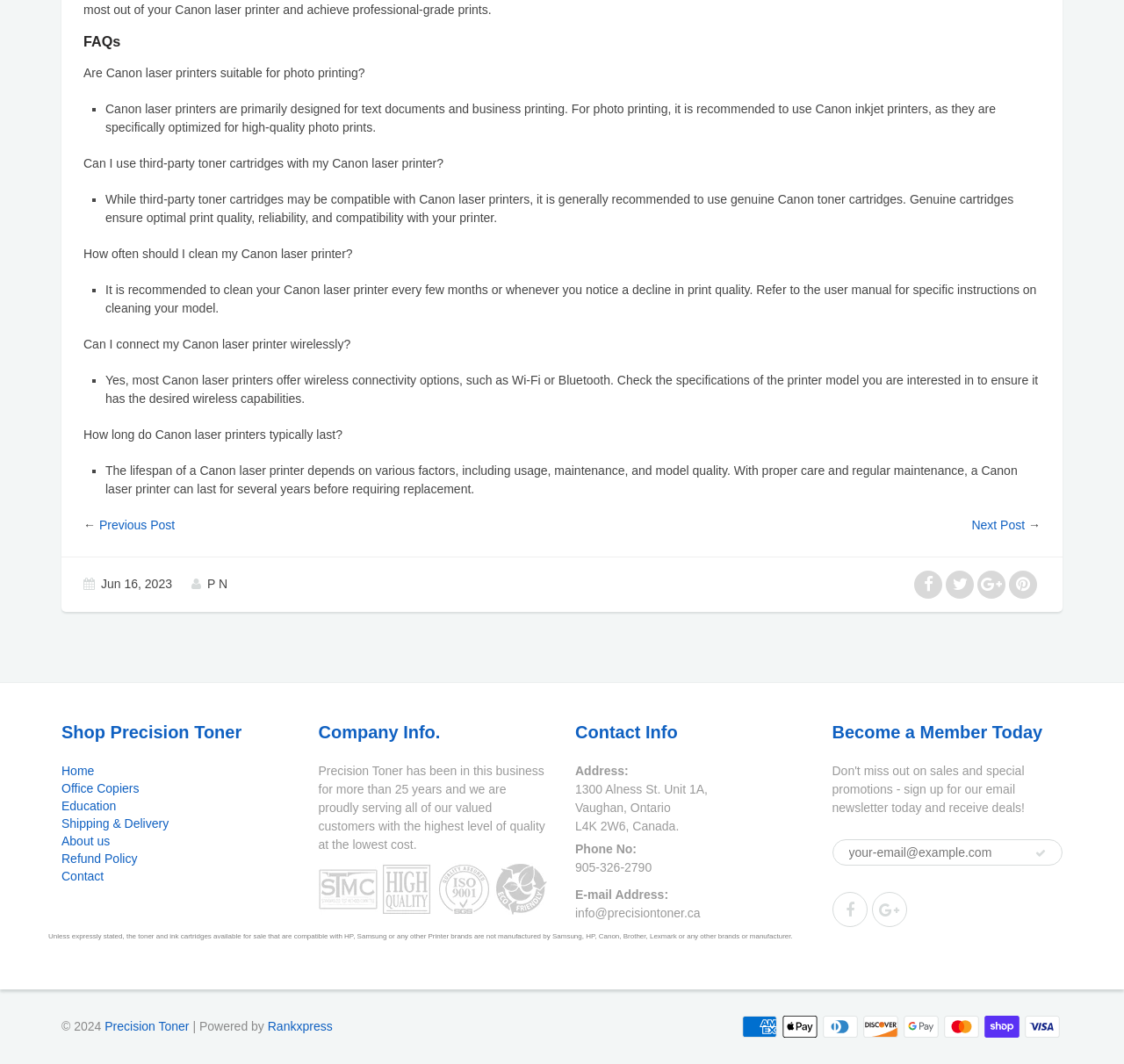Identify the bounding box coordinates for the element that needs to be clicked to fulfill this instruction: "submit the comment". Provide the coordinates in the format of four float numbers between 0 and 1: [left, top, right, bottom].

None